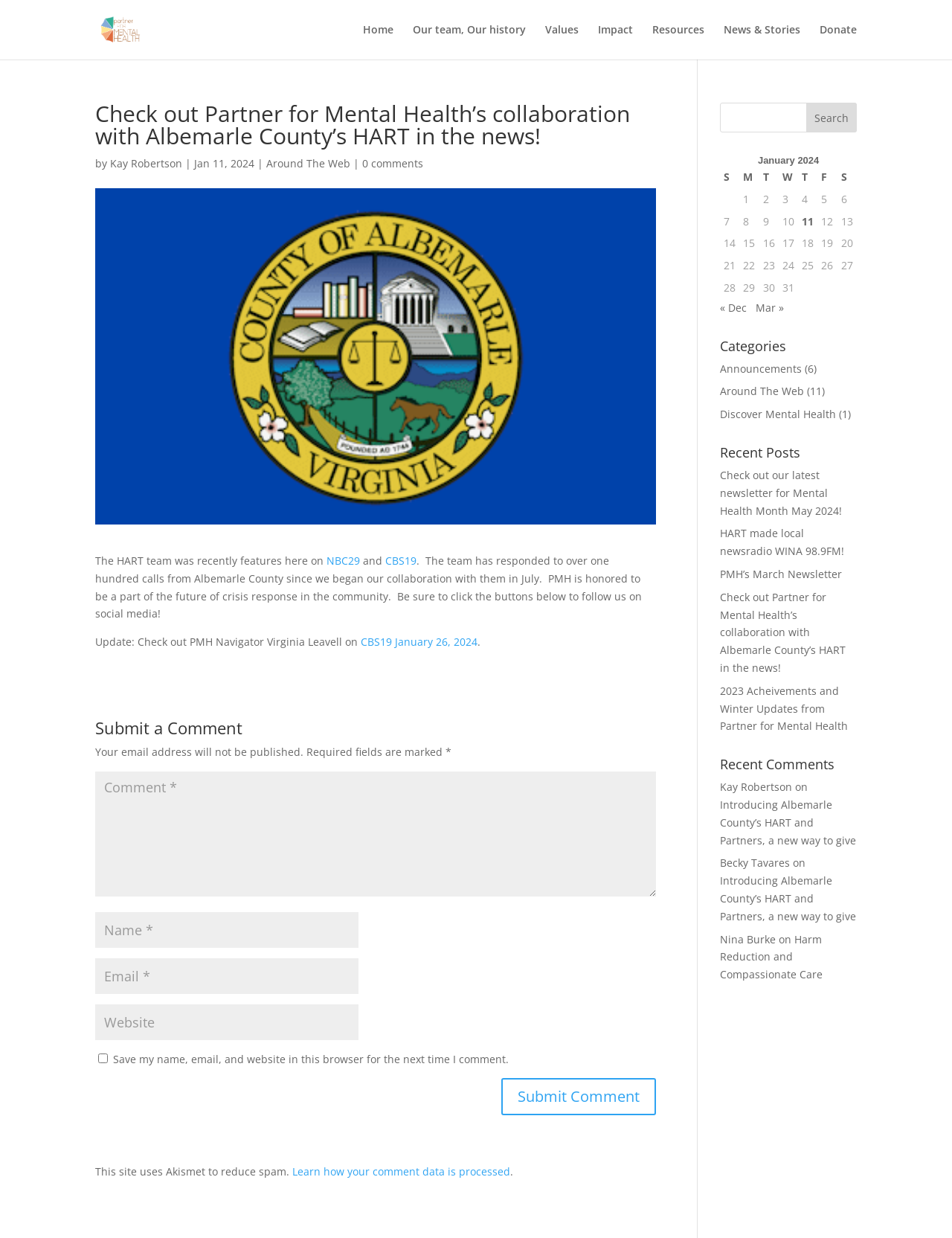How many calls has the HART team responded to from Albemarle County?
Based on the visual content, answer with a single word or a brief phrase.

over one hundred